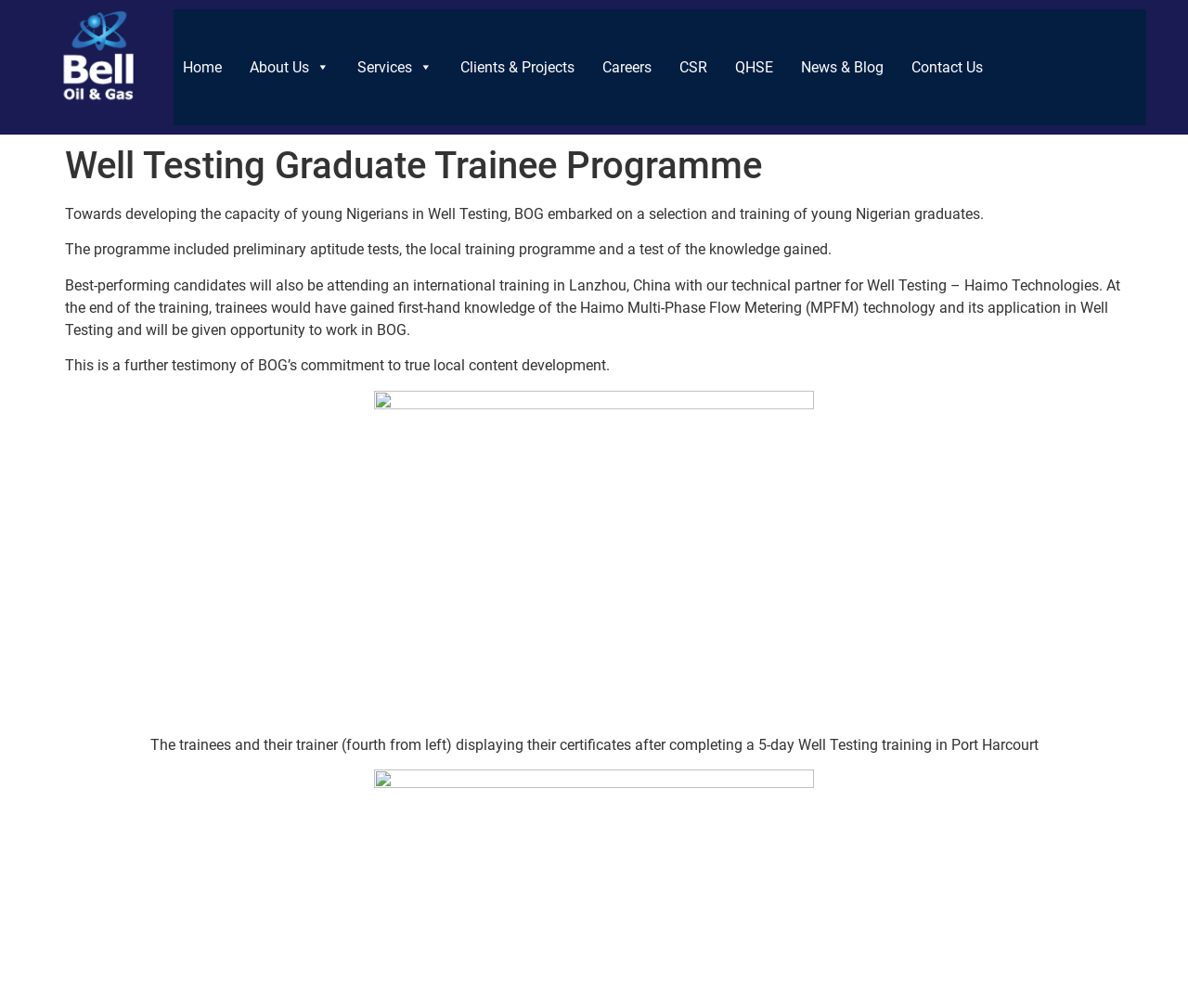Determine the bounding box coordinates for the UI element described. Format the coordinates as (top-left x, top-left y, bottom-right x, bottom-right y) and ensure all values are between 0 and 1. Element description: News & Blog

[0.667, 0.009, 0.752, 0.124]